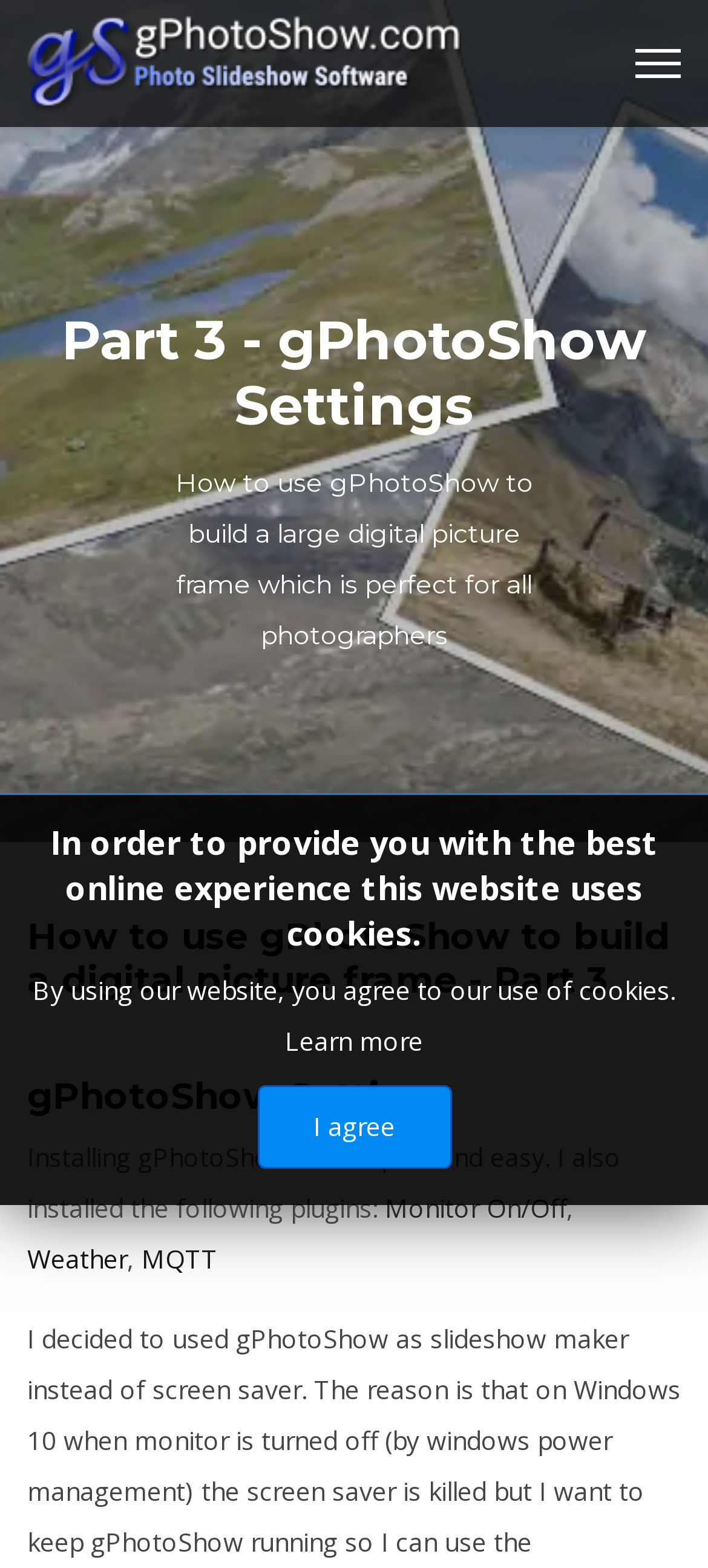Find the bounding box coordinates corresponding to the UI element with the description: "alt="Photo Slideshow Software for Windows"". The coordinates should be formatted as [left, top, right, bottom], with values as floats between 0 and 1.

[0.038, 0.006, 0.654, 0.075]